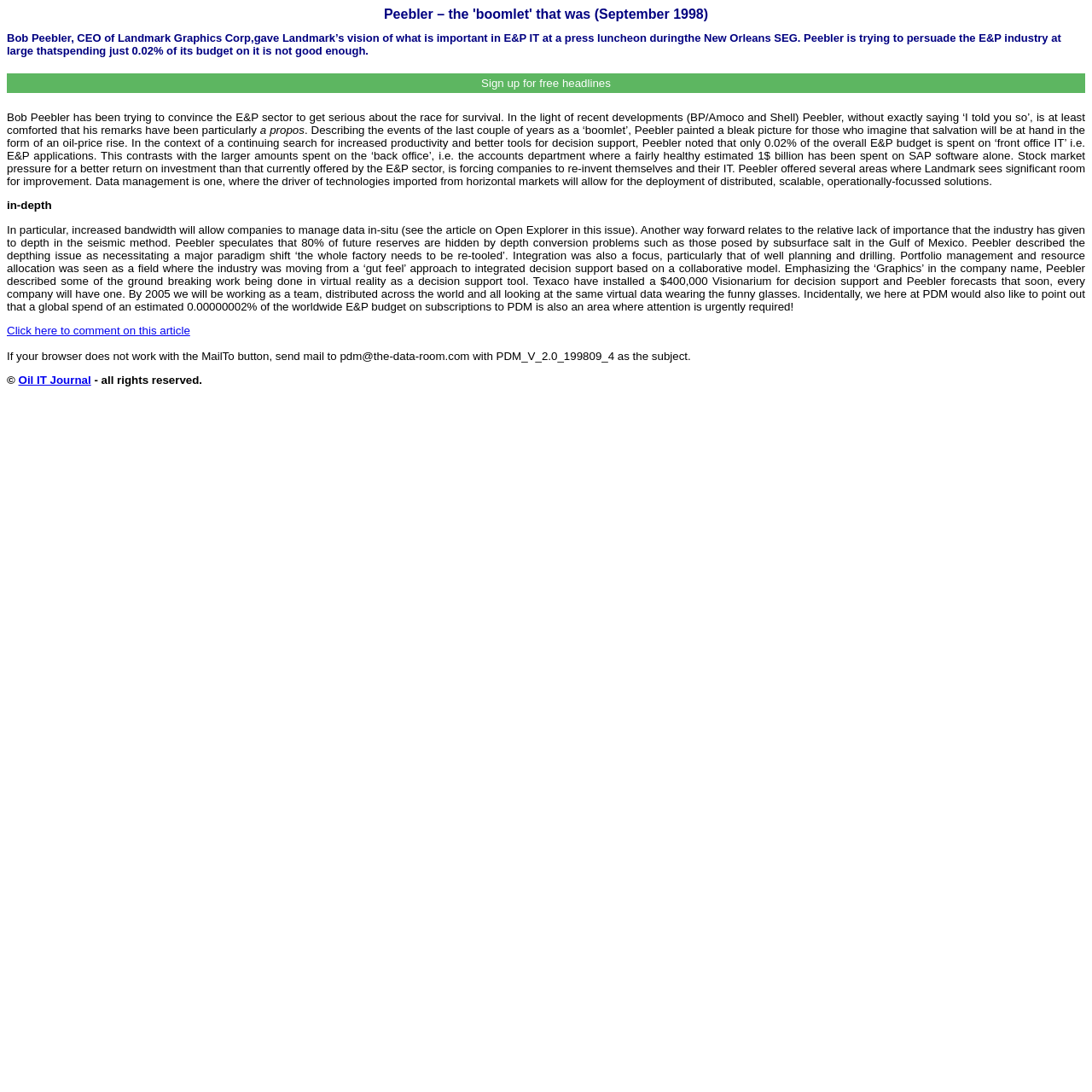Please look at the image and answer the question with a detailed explanation: What is the name of the company where Bob Peebler is CEO?

According to the text, Bob Peebler is CEO of Landmark Graphics Corp, and he gave Landmark’s vision of what is important in E&P IT at a press luncheon during the New Orleans SEG.